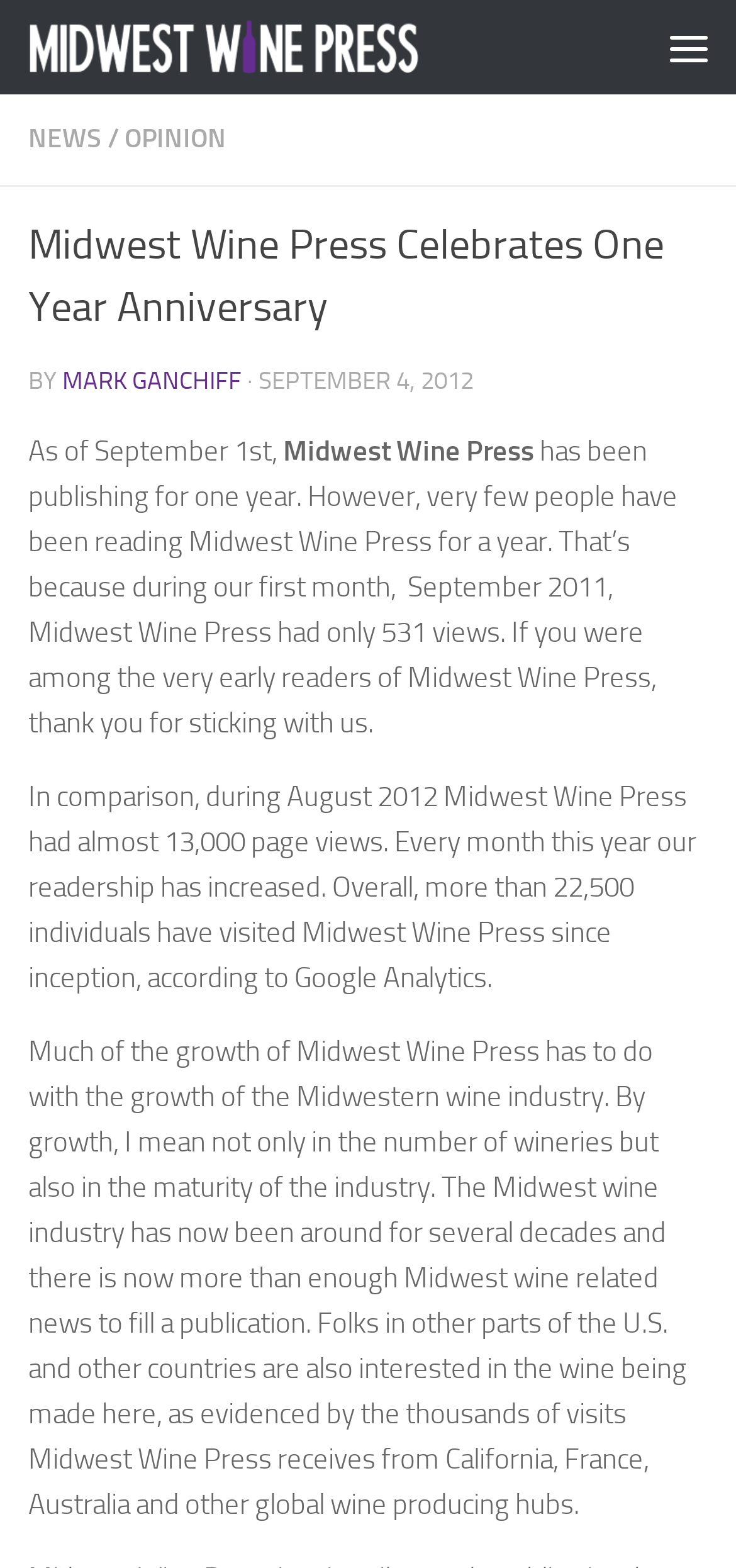Locate the bounding box coordinates of the UI element described by: "Mark Ganchiff". Provide the coordinates as four float numbers between 0 and 1, formatted as [left, top, right, bottom].

[0.085, 0.234, 0.328, 0.252]